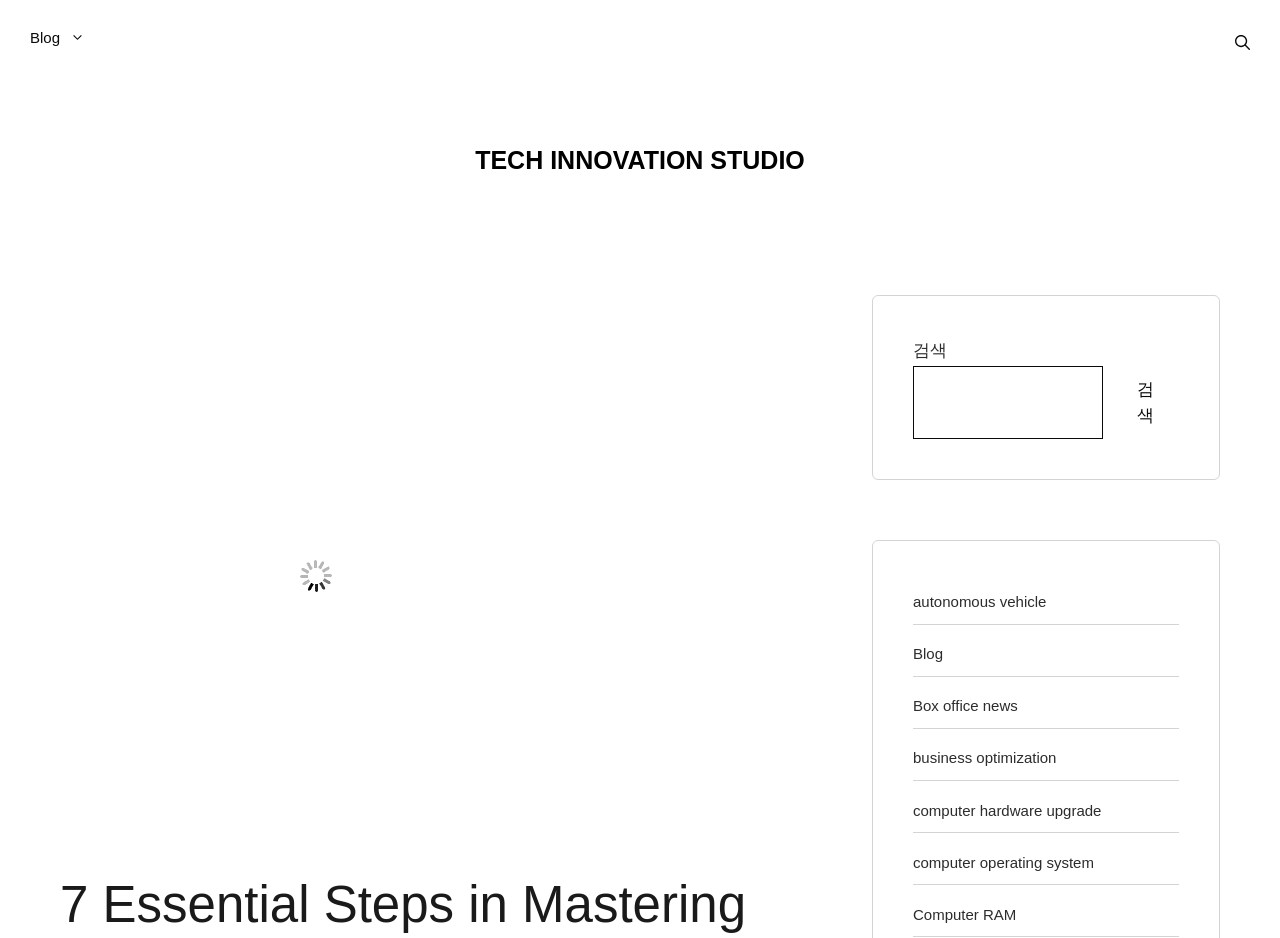Please pinpoint the bounding box coordinates for the region I should click to adhere to this instruction: "read about autonomous vehicle".

[0.713, 0.632, 0.818, 0.651]